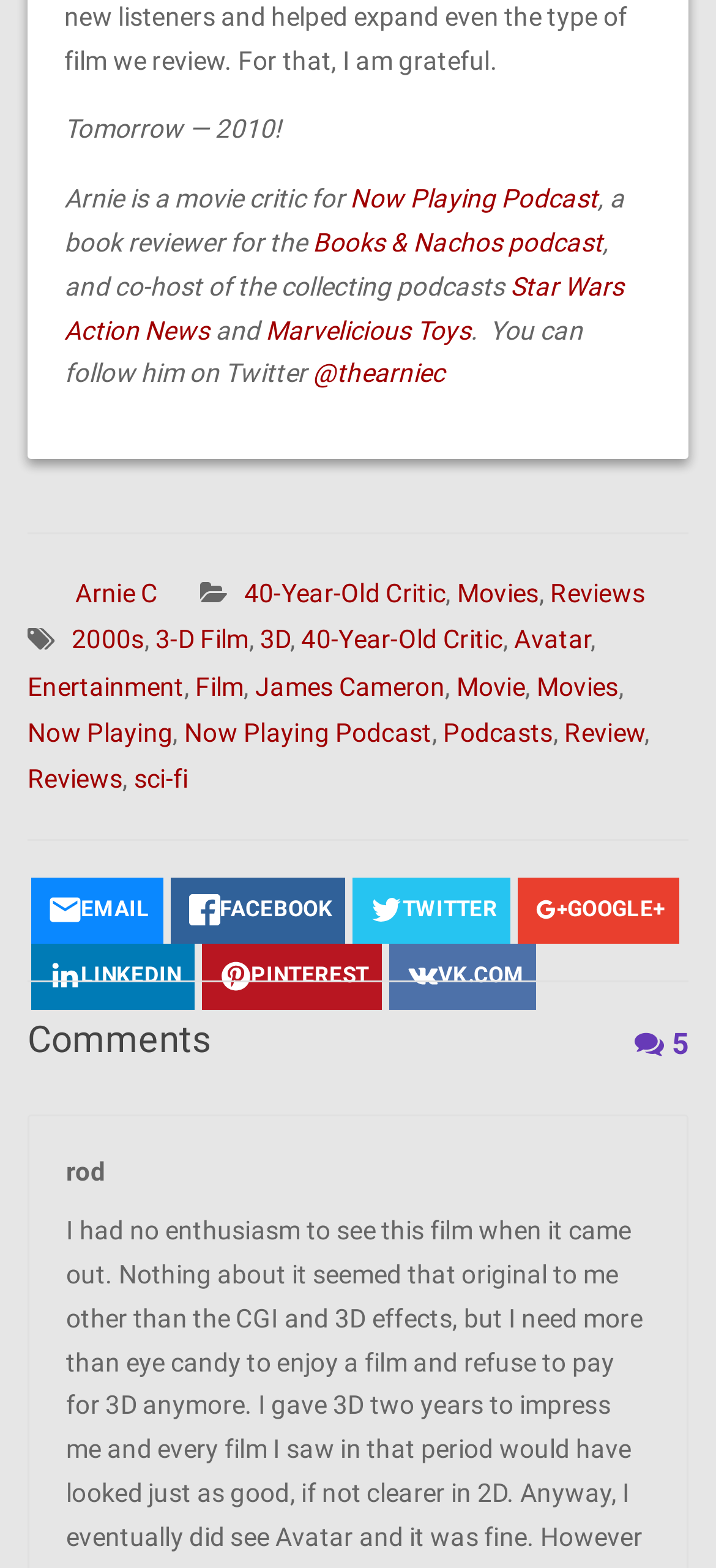What is the name of the podcast Arnie co-hosts?
Using the information from the image, answer the question thoroughly.

From the text 'and co-host of the collecting podcasts Star Wars Action News', we can determine that Arnie co-hosts the podcast 'Star Wars Action News'.